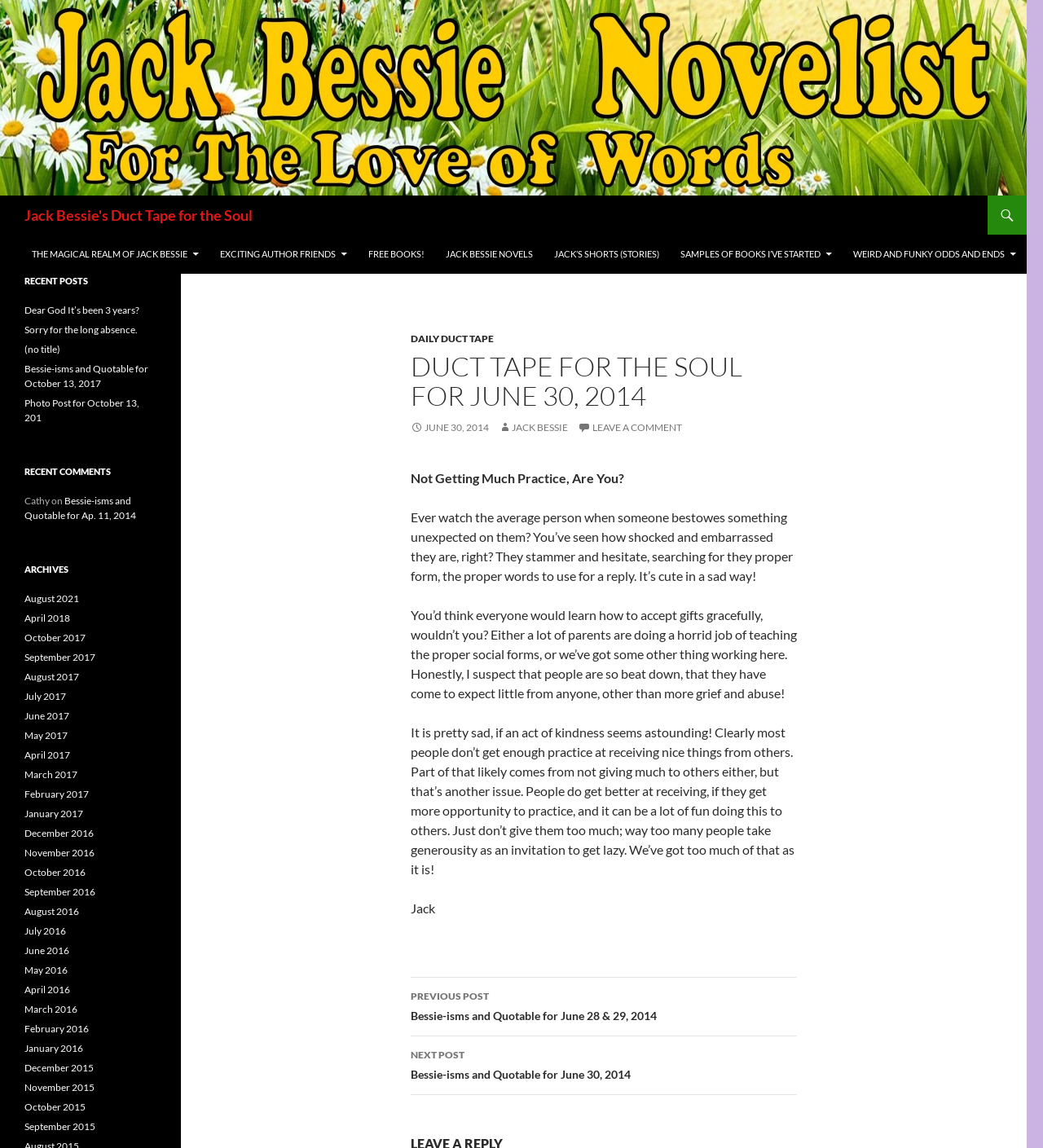Please pinpoint the bounding box coordinates for the region I should click to adhere to this instruction: "Change the currency".

None